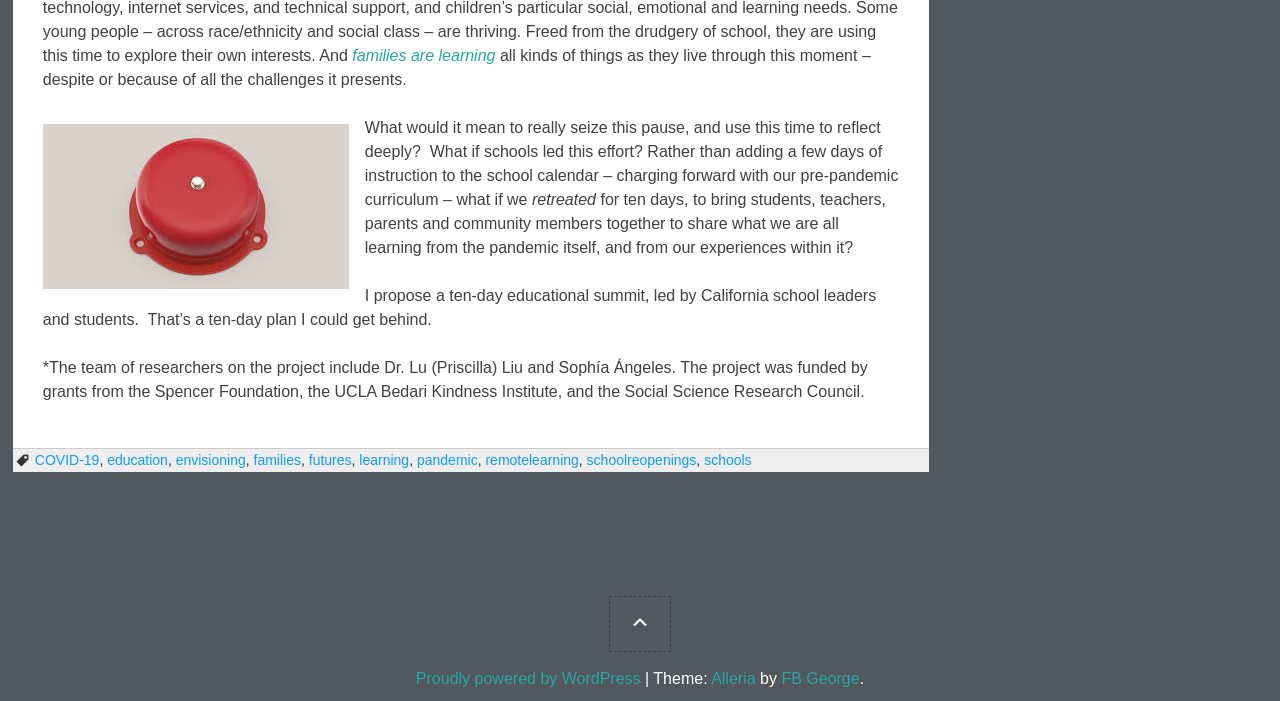Please specify the bounding box coordinates of the clickable section necessary to execute the following command: "follow the 'COVID-19' link".

[0.027, 0.645, 0.078, 0.668]